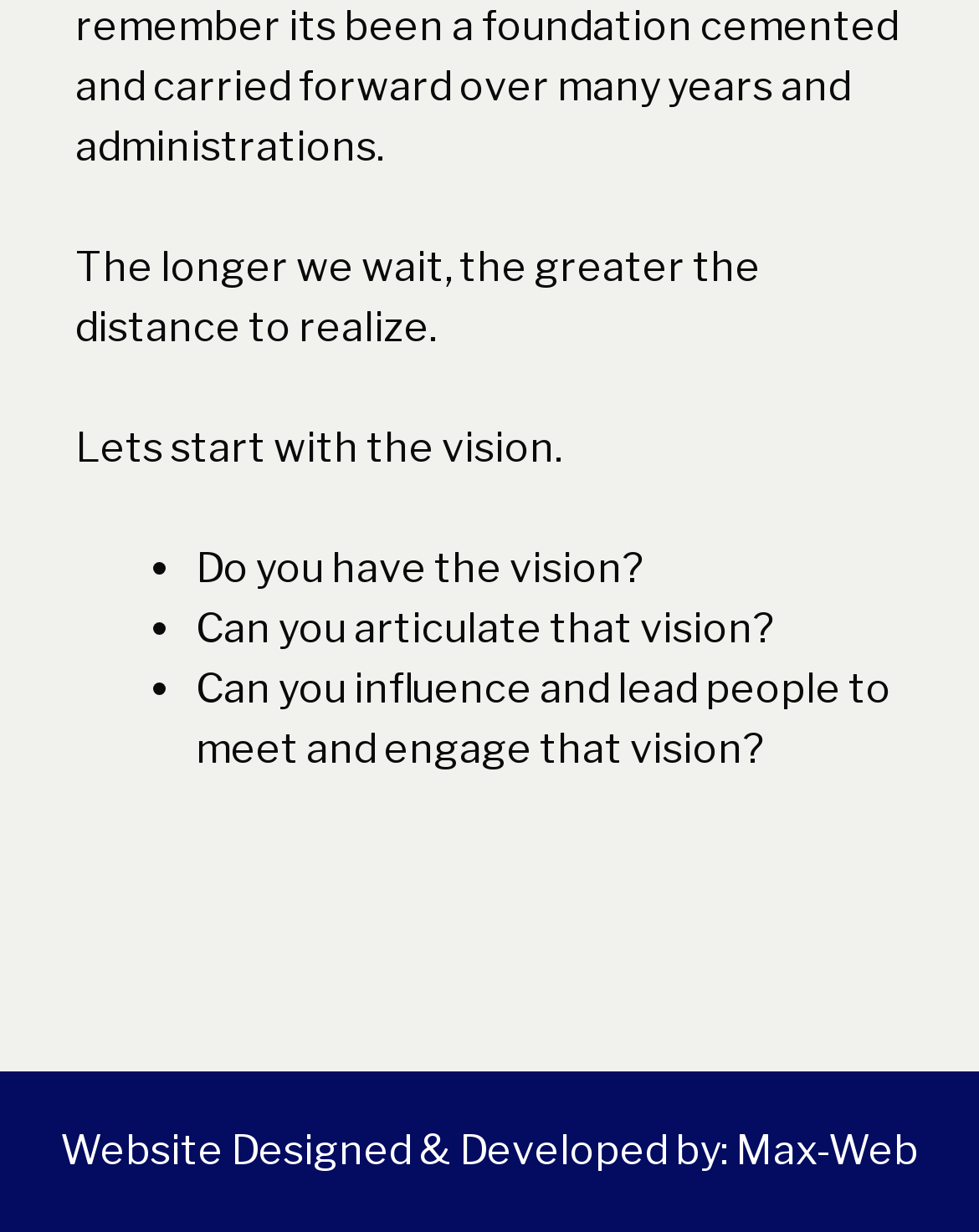What is the last sentence on the webpage?
Answer the question based on the image using a single word or a brief phrase.

Can you influence and lead people to meet and engage that vision?